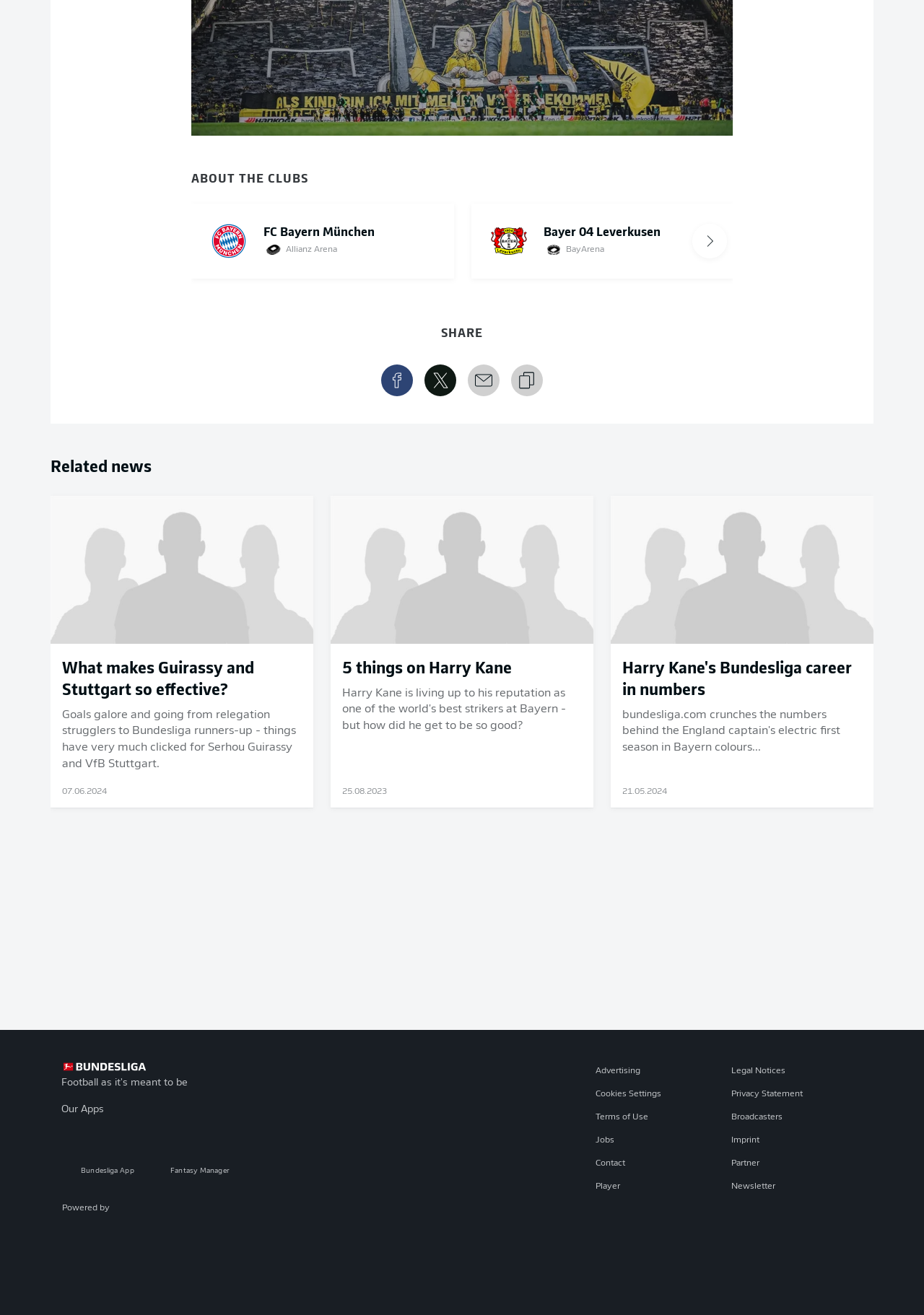How many articles are listed under 'Related news'?
From the image, respond with a single word or phrase.

3